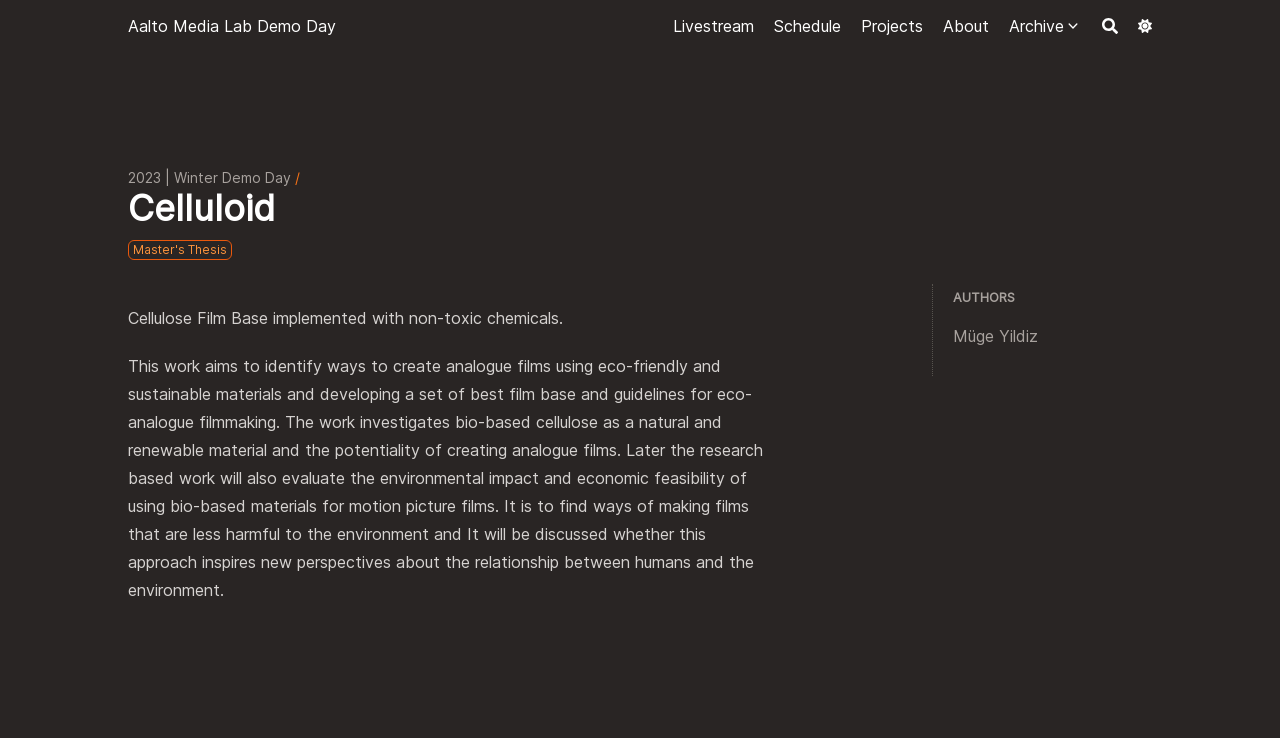Please identify the bounding box coordinates of where to click in order to follow the instruction: "search".

[0.861, 0.003, 0.873, 0.068]